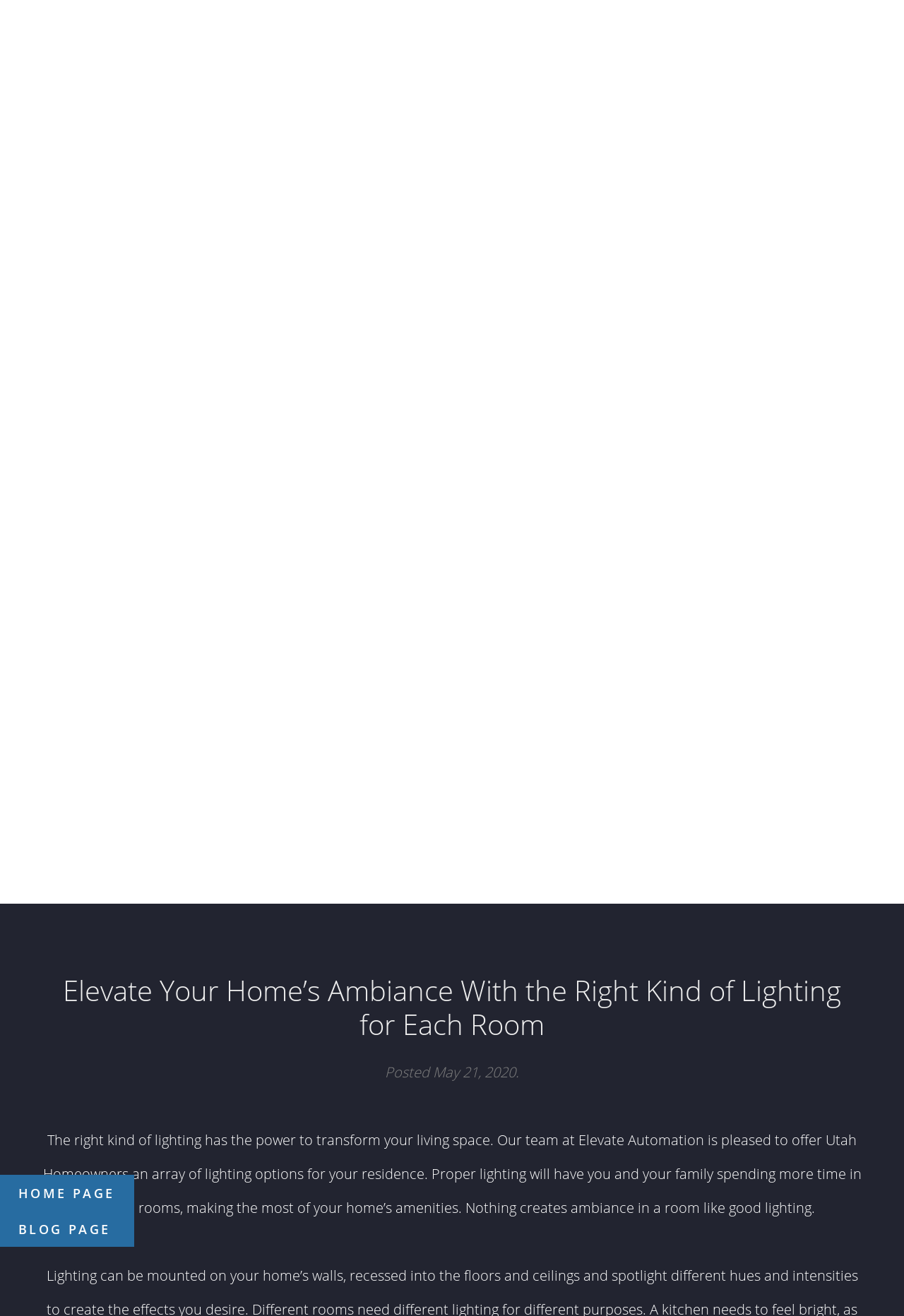What type of lighting is suitable for a kitchen?
Analyze the image and deliver a detailed answer to the question.

The article mentions that a kitchen needs to feel bright, implying that bright lighting is suitable for a kitchen.